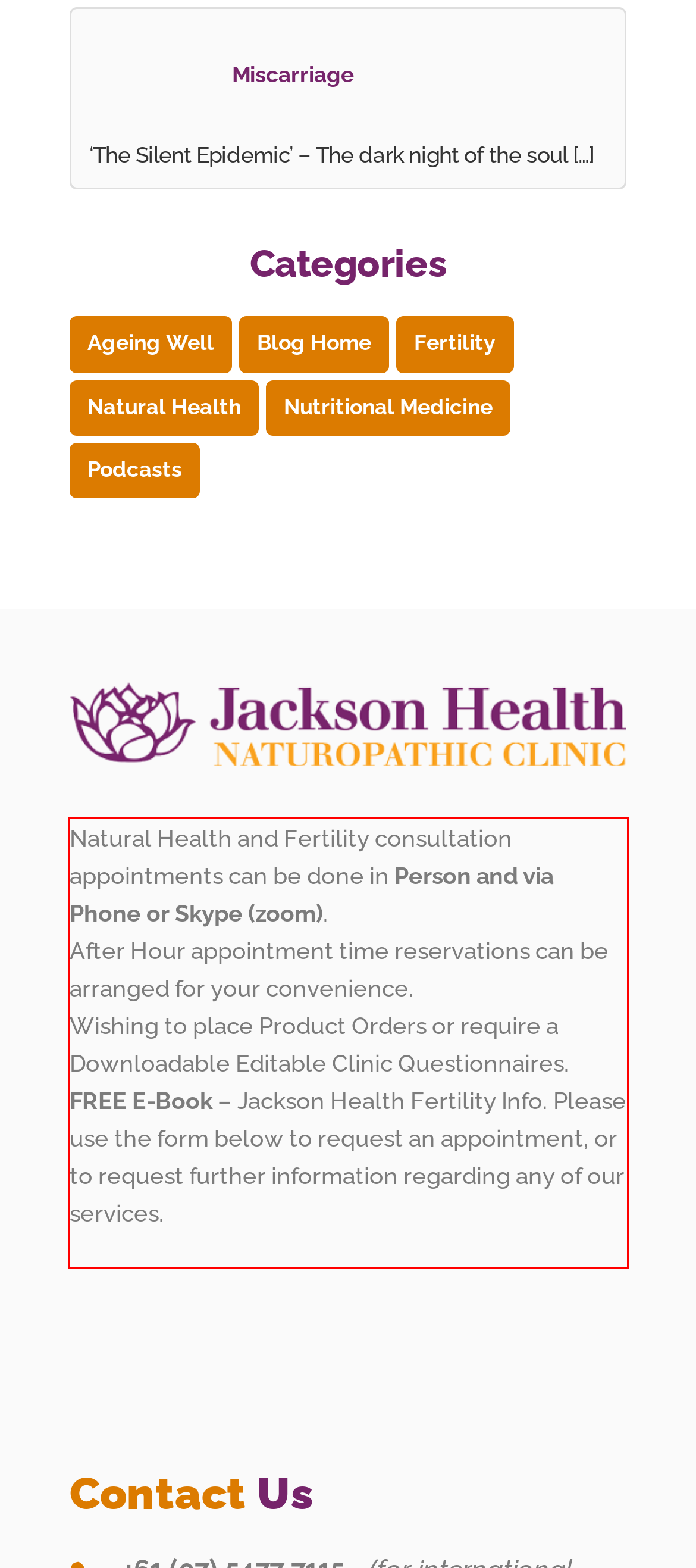Using the provided screenshot of a webpage, recognize and generate the text found within the red rectangle bounding box.

Natural Health and Fertility consultation appointments can be done in Person and via Phone or Skype (zoom). After Hour appointment time reservations can be arranged for your convenience. Wishing to place Product Orders or require a Downloadable Editable Clinic Questionnaires. FREE E-Book – Jackson Health Fertility Info. Please use the form below to request an appointment, or to request further information regarding any of our services.